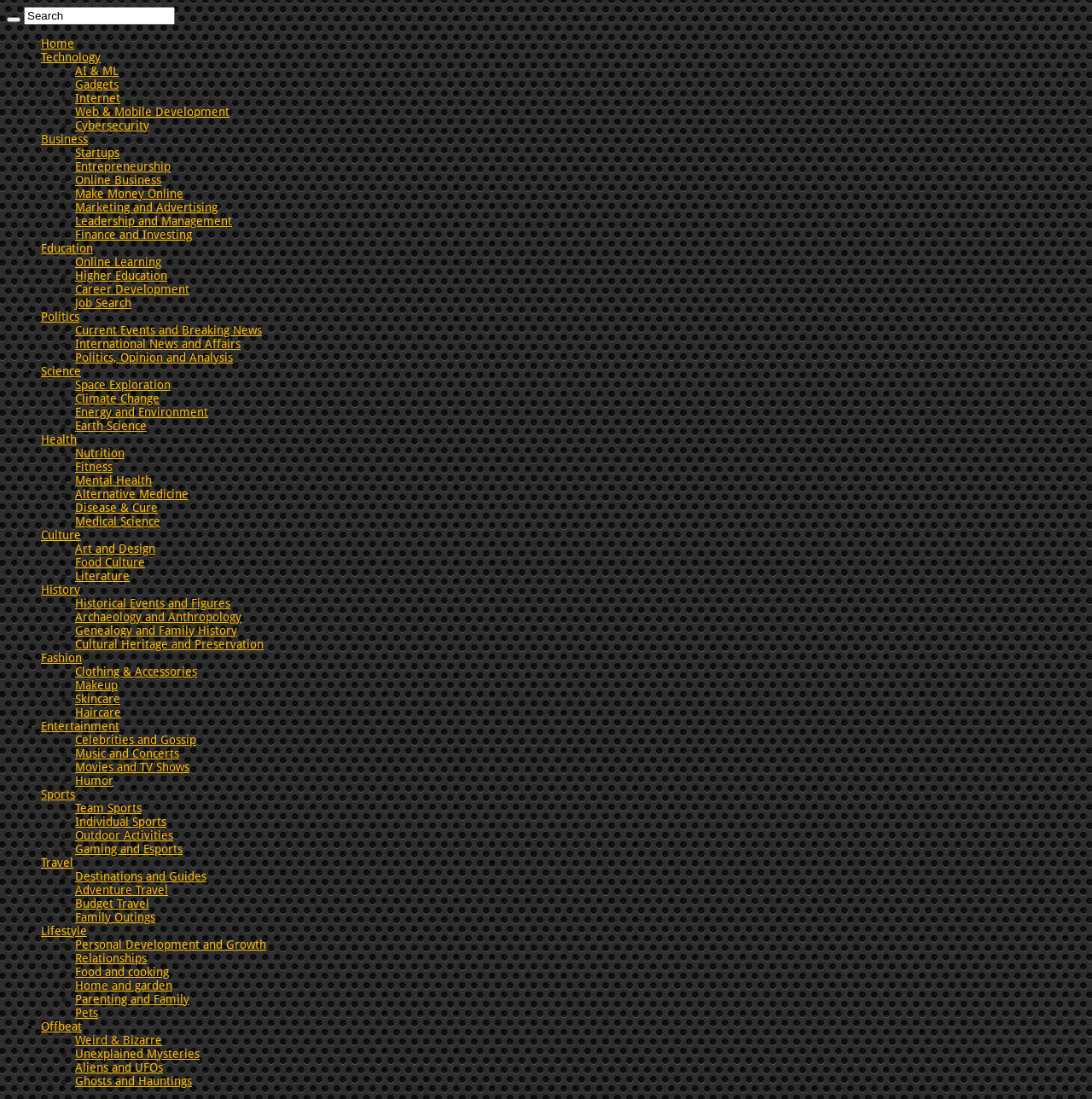Provide the bounding box coordinates for the area that should be clicked to complete the instruction: "Explore Cybersecurity".

[0.069, 0.108, 0.137, 0.12]